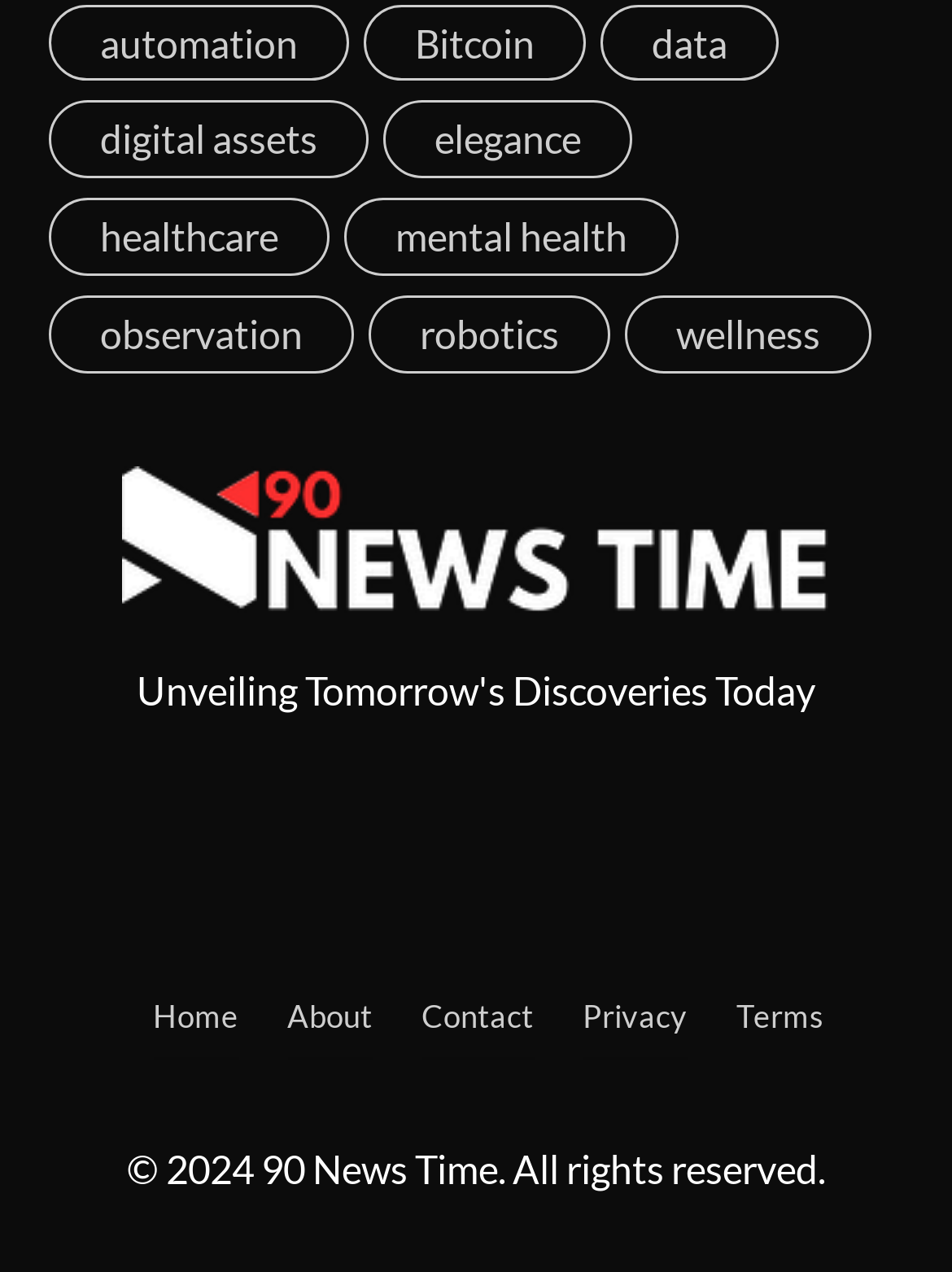Specify the bounding box coordinates of the element's area that should be clicked to execute the given instruction: "go to Home page". The coordinates should be four float numbers between 0 and 1, i.e., [left, top, right, bottom].

[0.16, 0.783, 0.25, 0.813]